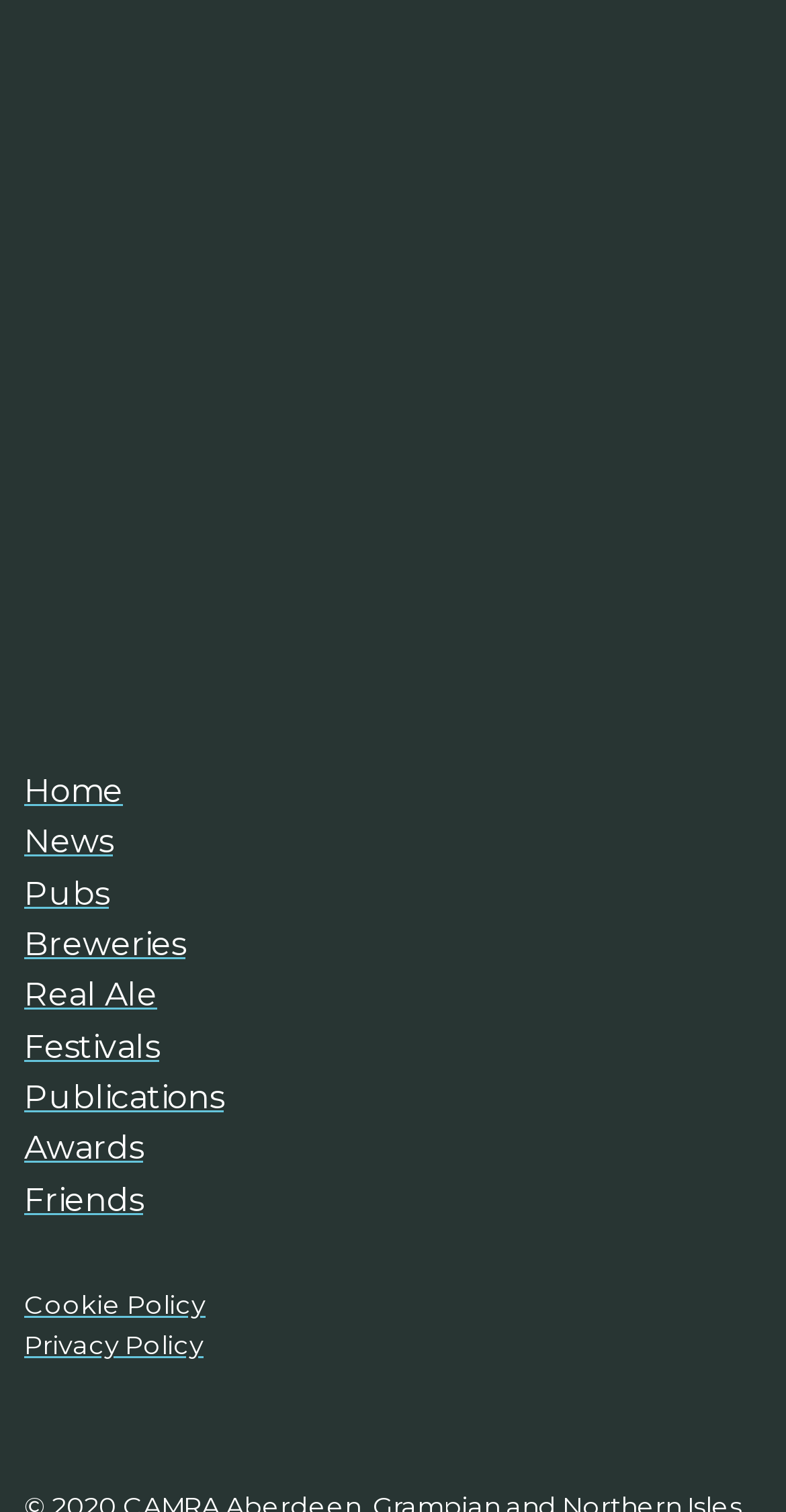Examine the image and give a thorough answer to the following question:
What type of content is available on the website?

The presence of links to 'News' and 'Publications' in the main navigation section suggests that the website provides news articles and publications related to pubs and the brewing industry.